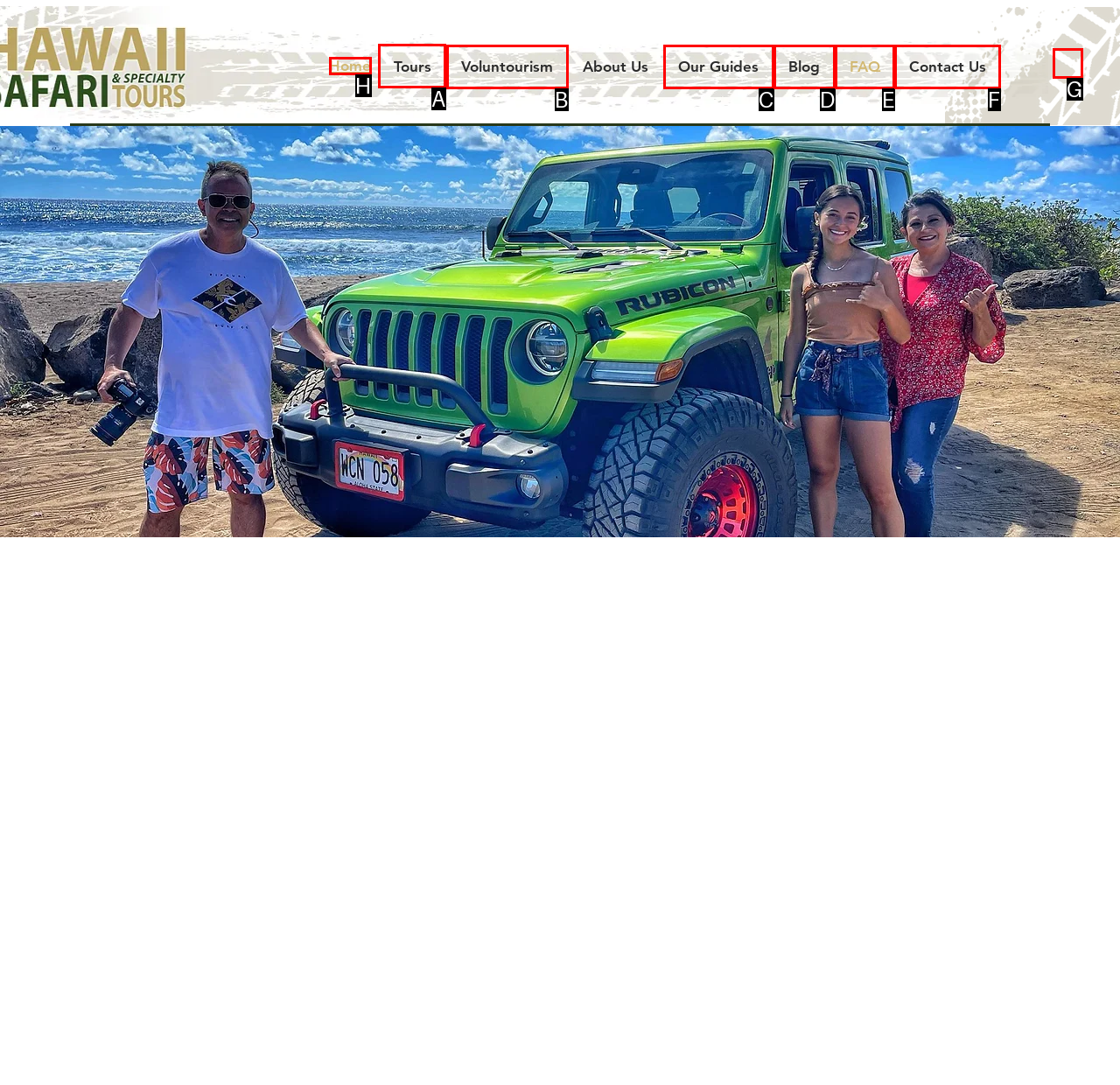Choose the HTML element you need to click to achieve the following task: Click on the 'Tours' link
Respond with the letter of the selected option from the given choices directly.

A